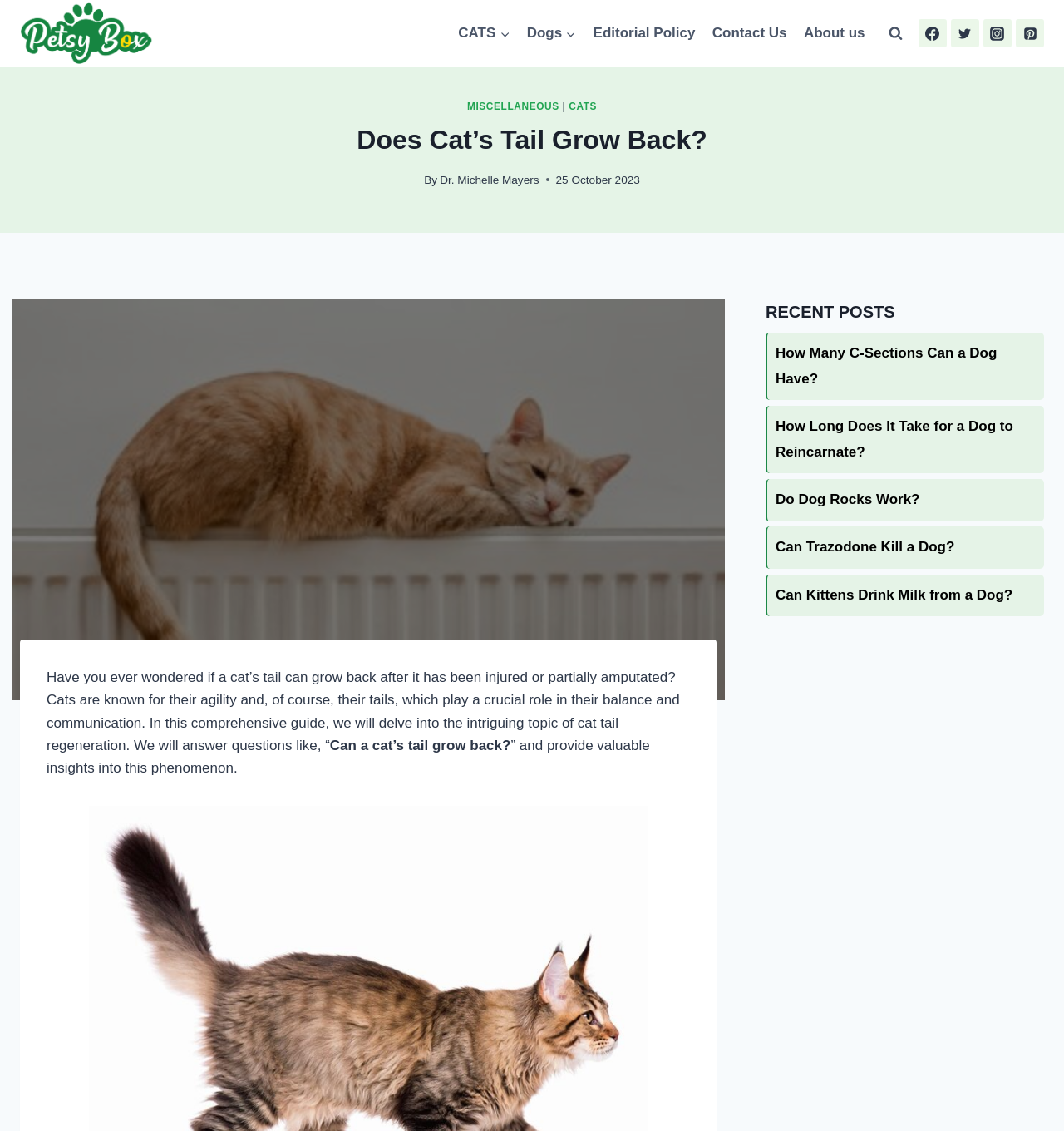Respond to the question below with a single word or phrase:
How many recent posts are listed?

5